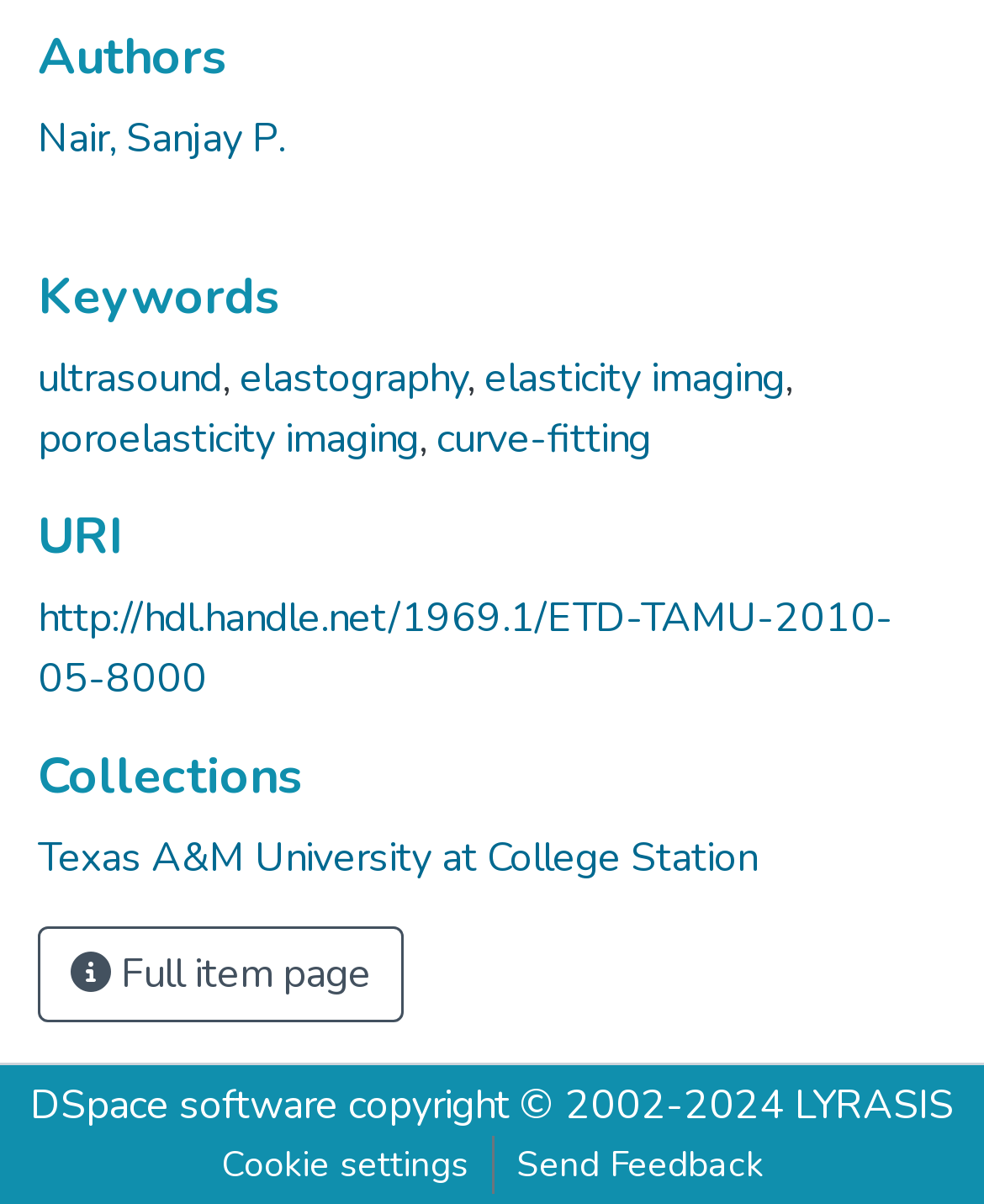Locate the bounding box coordinates of the segment that needs to be clicked to meet this instruction: "Visit author's page".

[0.038, 0.092, 0.29, 0.138]